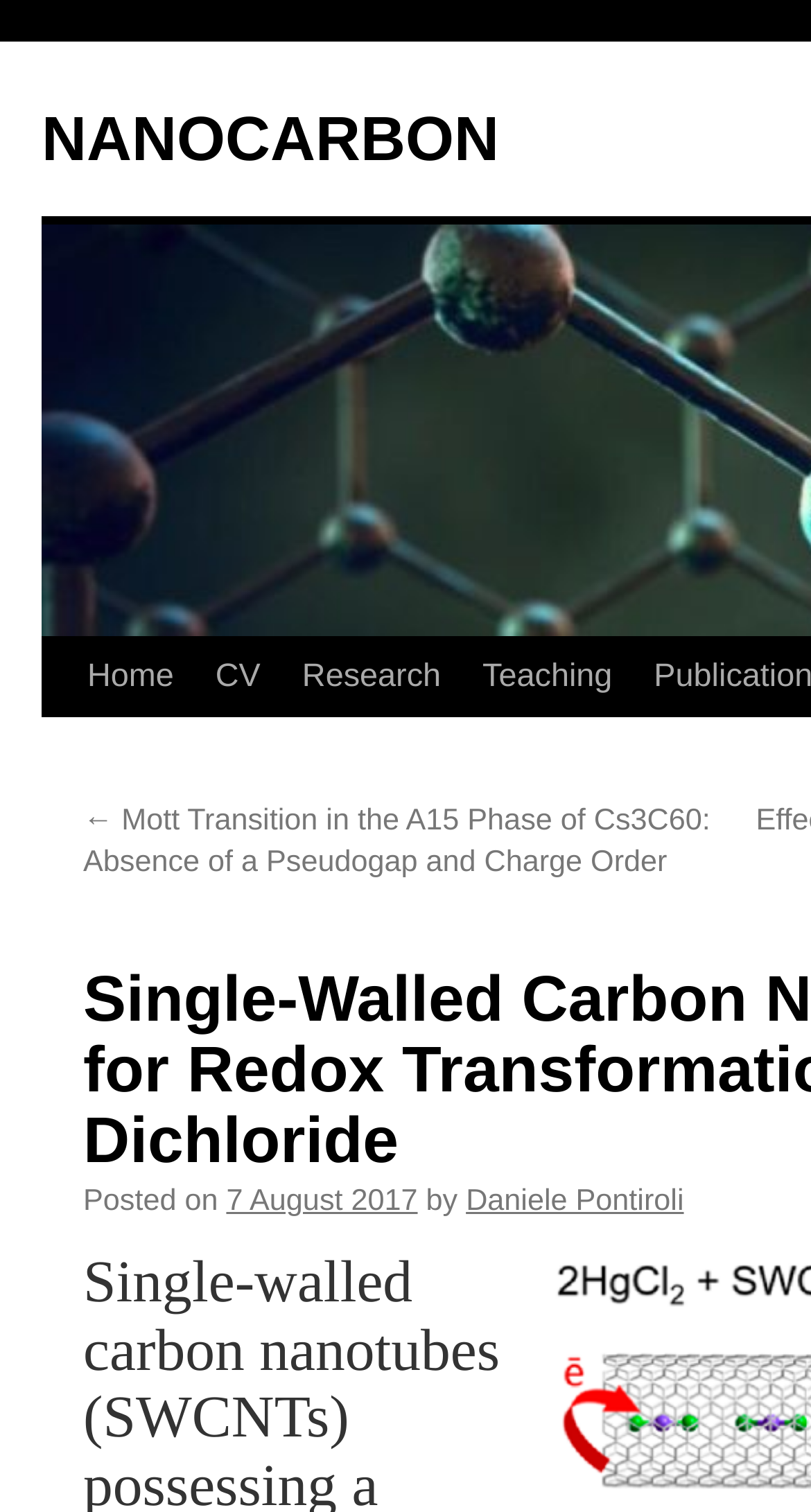Identify the bounding box coordinates of the section to be clicked to complete the task described by the following instruction: "read previous post". The coordinates should be four float numbers between 0 and 1, formatted as [left, top, right, bottom].

[0.103, 0.532, 0.876, 0.582]